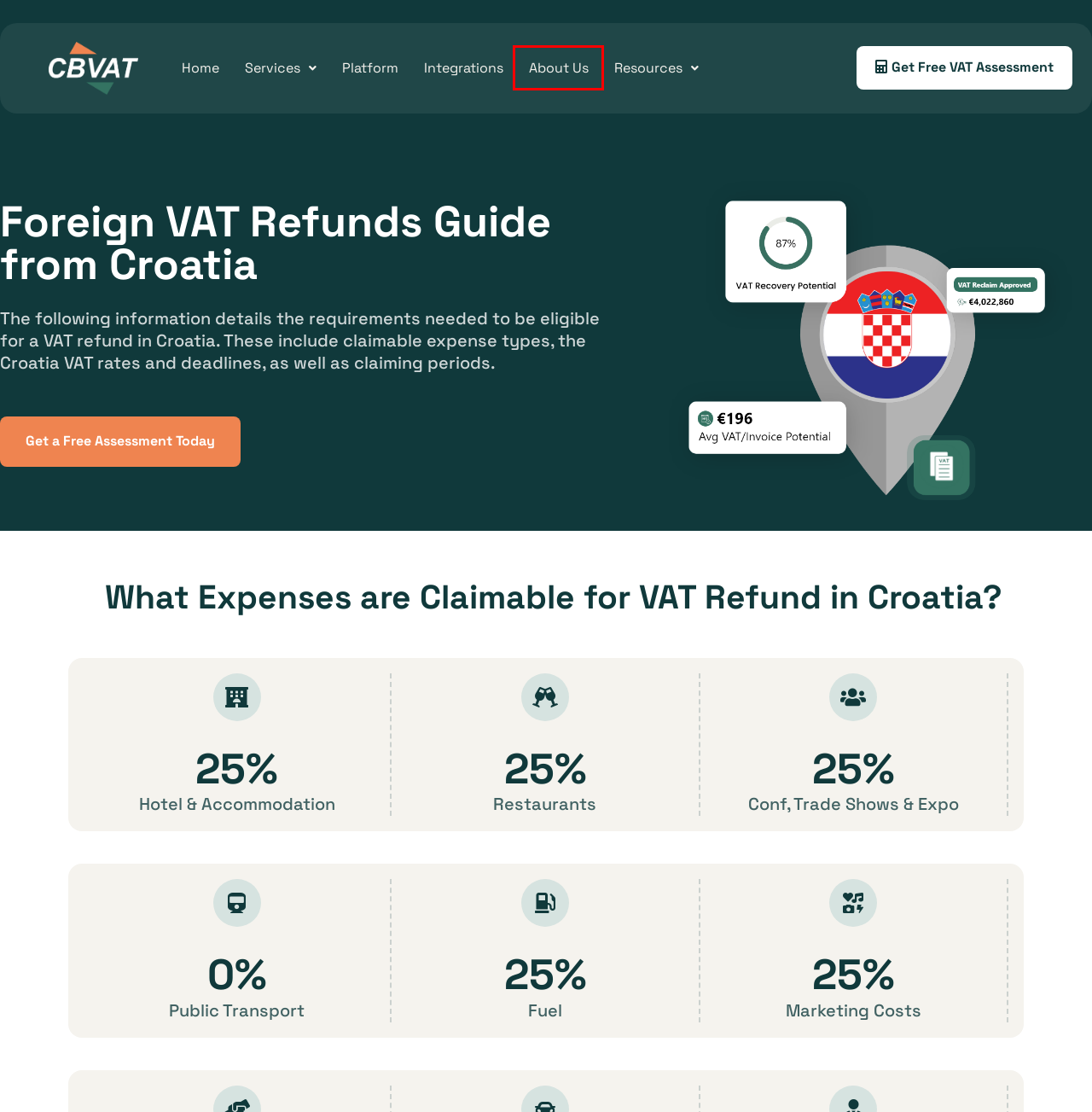You are given a webpage screenshot where a red bounding box highlights an element. Determine the most fitting webpage description for the new page that loads after clicking the element within the red bounding box. Here are the candidates:
A. Maximize Foreign VAT Reclaim with 100% Compliance | CB VAT
B. Global VAT Compliance Services | CB VAT
C. About CB VAT - VAT Advisory & Consultancy Firm
D. Domestic VAT Recovery Services with 100% Automation
E. Contact CB VAT Expert Global VAT Advisory Team
F. CB VAT Technology Integrations with Business Travel & Expense Tools
G. Global VAT Consultancy & Advisory Services | CB VAT
H. VAT Reclaim Software Platform for Global Businesses

C